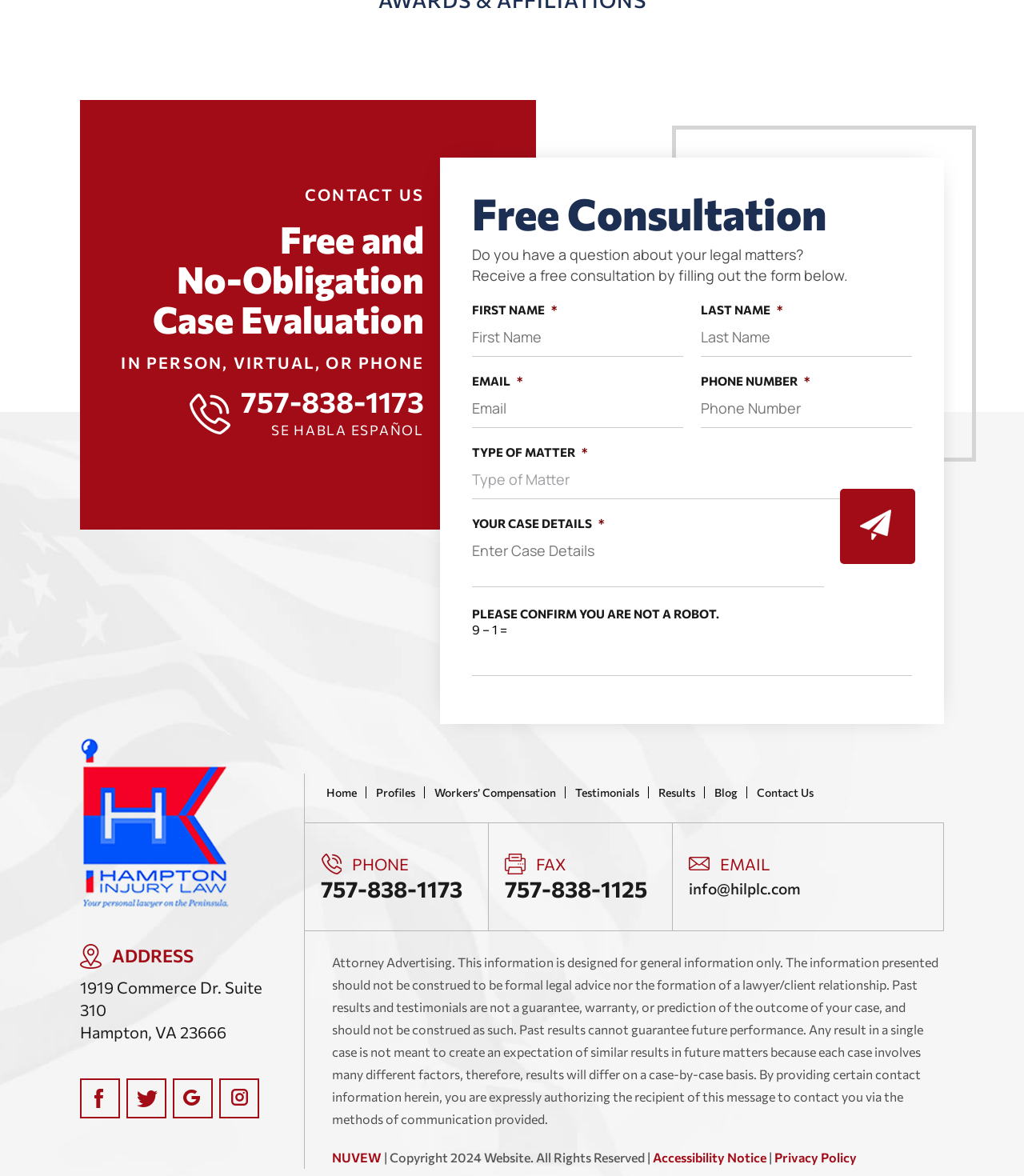Please indicate the bounding box coordinates for the clickable area to complete the following task: "Fill in the first name". The coordinates should be specified as four float numbers between 0 and 1, i.e., [left, top, right, bottom].

[0.461, 0.27, 0.667, 0.303]